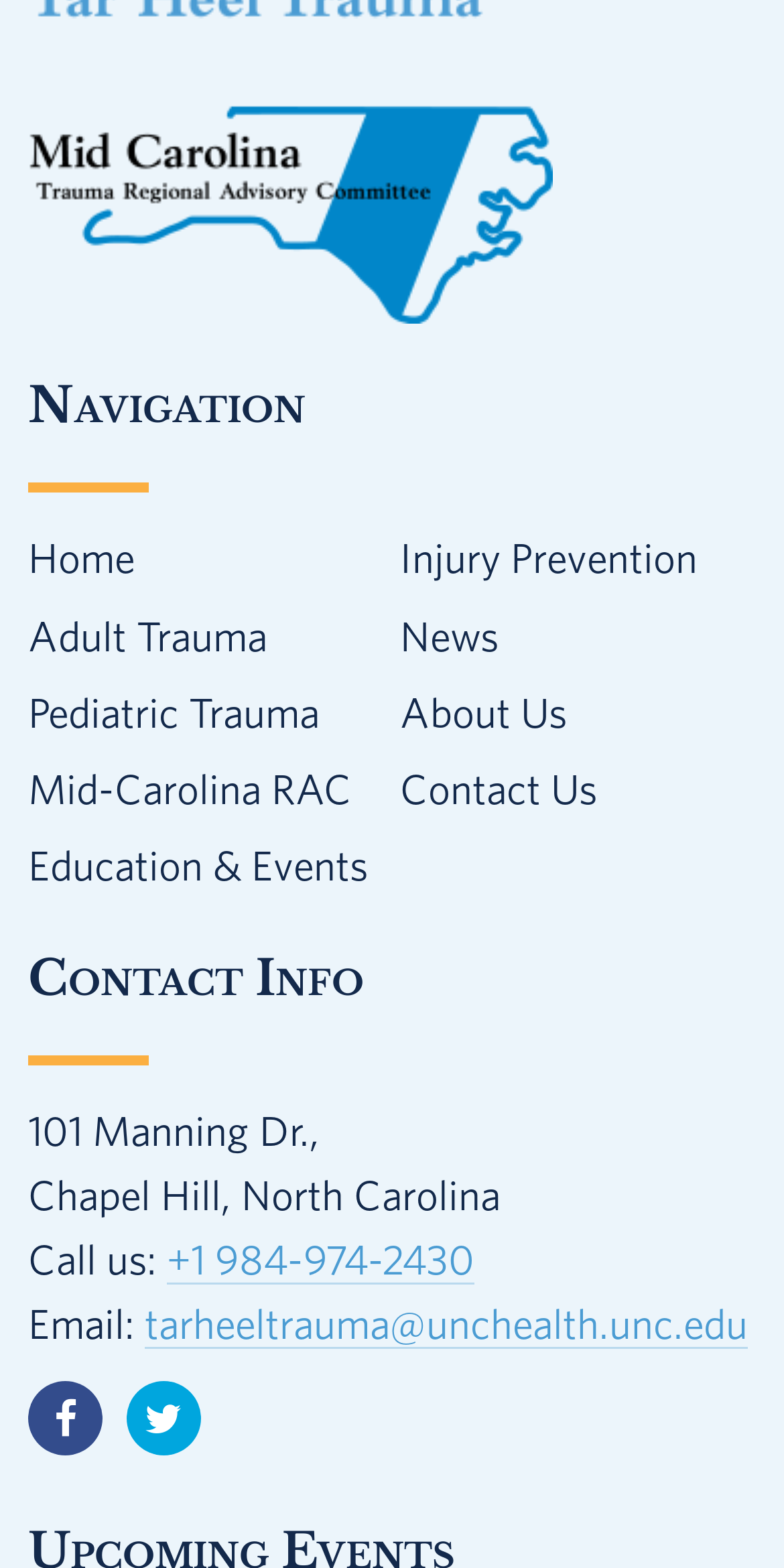Using the information in the image, give a detailed answer to the following question: How many social media links are there?

There are two social media links located at the bottom left of the webpage with bounding boxes of [0.036, 0.88, 0.131, 0.928] and [0.162, 0.88, 0.256, 0.928] respectively.